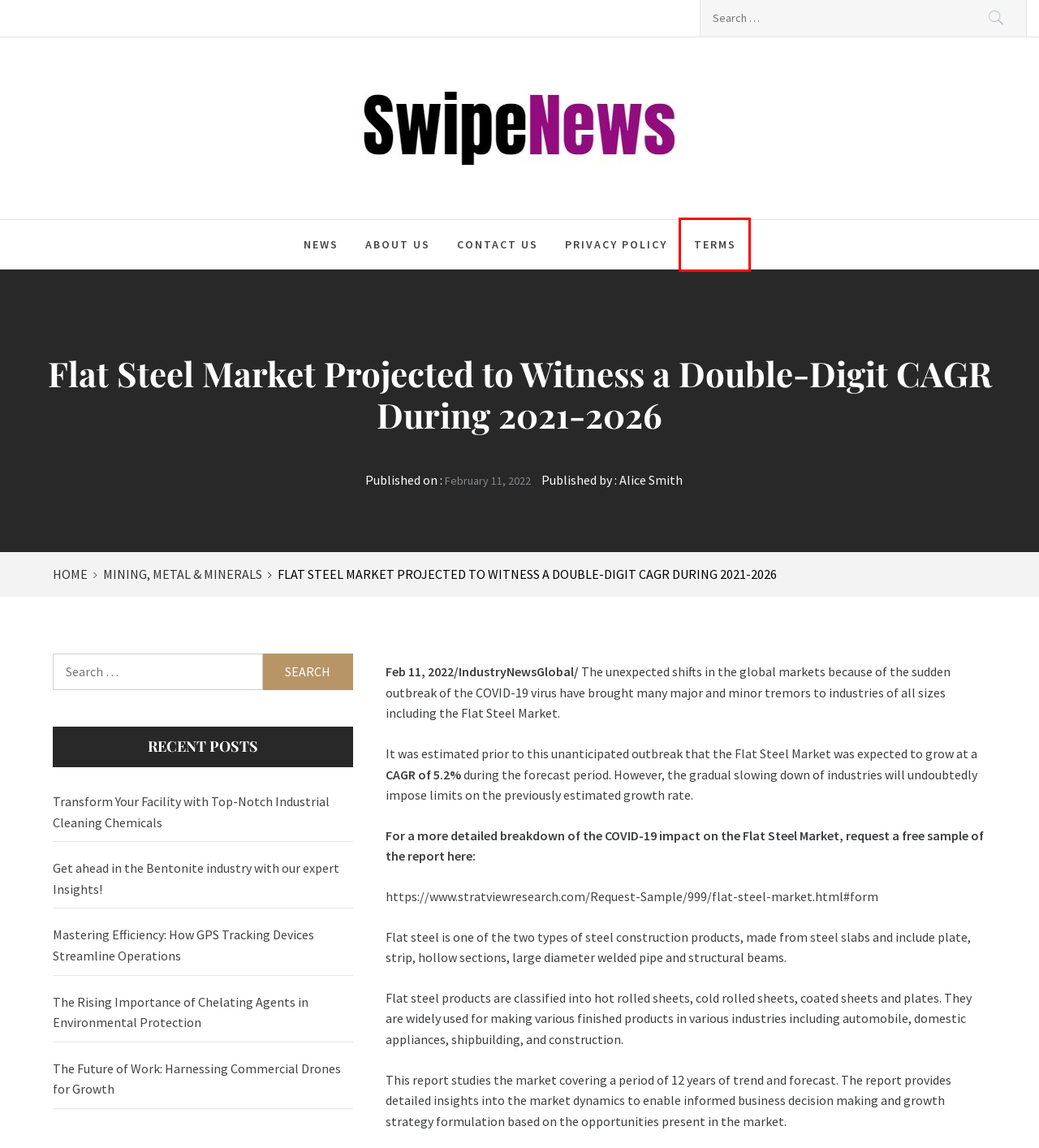You are given a screenshot of a webpage with a red bounding box around an element. Choose the most fitting webpage description for the page that appears after clicking the element within the red bounding box. Here are the candidates:
A. Contact Us – Swipe News
B. Swipe News – Swipe Up
C. Mastering Efficiency: How GPS Tracking Devices Streamline Operations – Swipe News
D. News – Swipe News
E. Privacy Policy – Swipe News
F. Terms – Swipe News
G. Mining, Metal & Minerals – Swipe News
H. Alice Smith – Swipe News

F